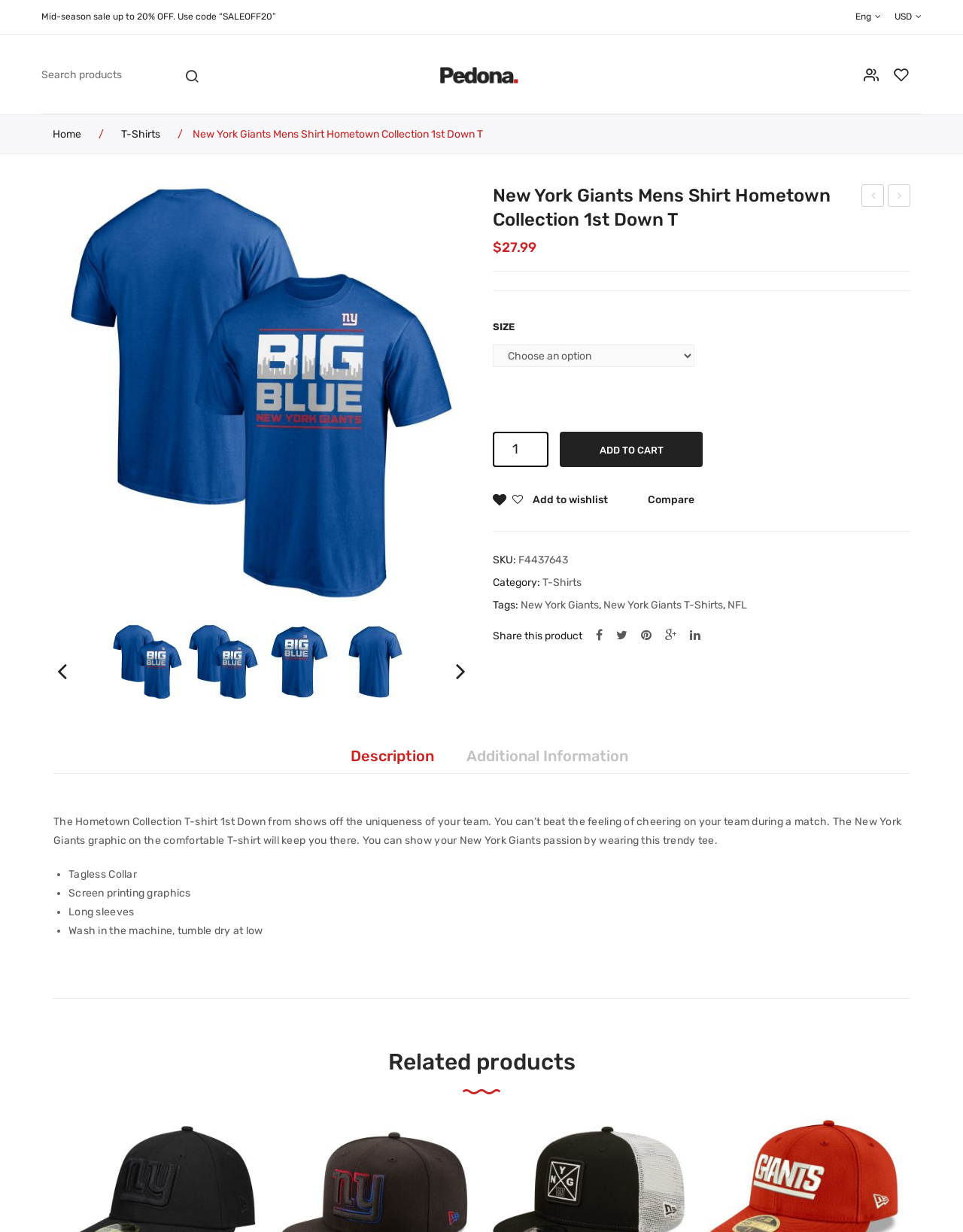Using a single word or phrase, answer the following question: 
What is the price of the New York Giants Mens Shirt?

$27.99